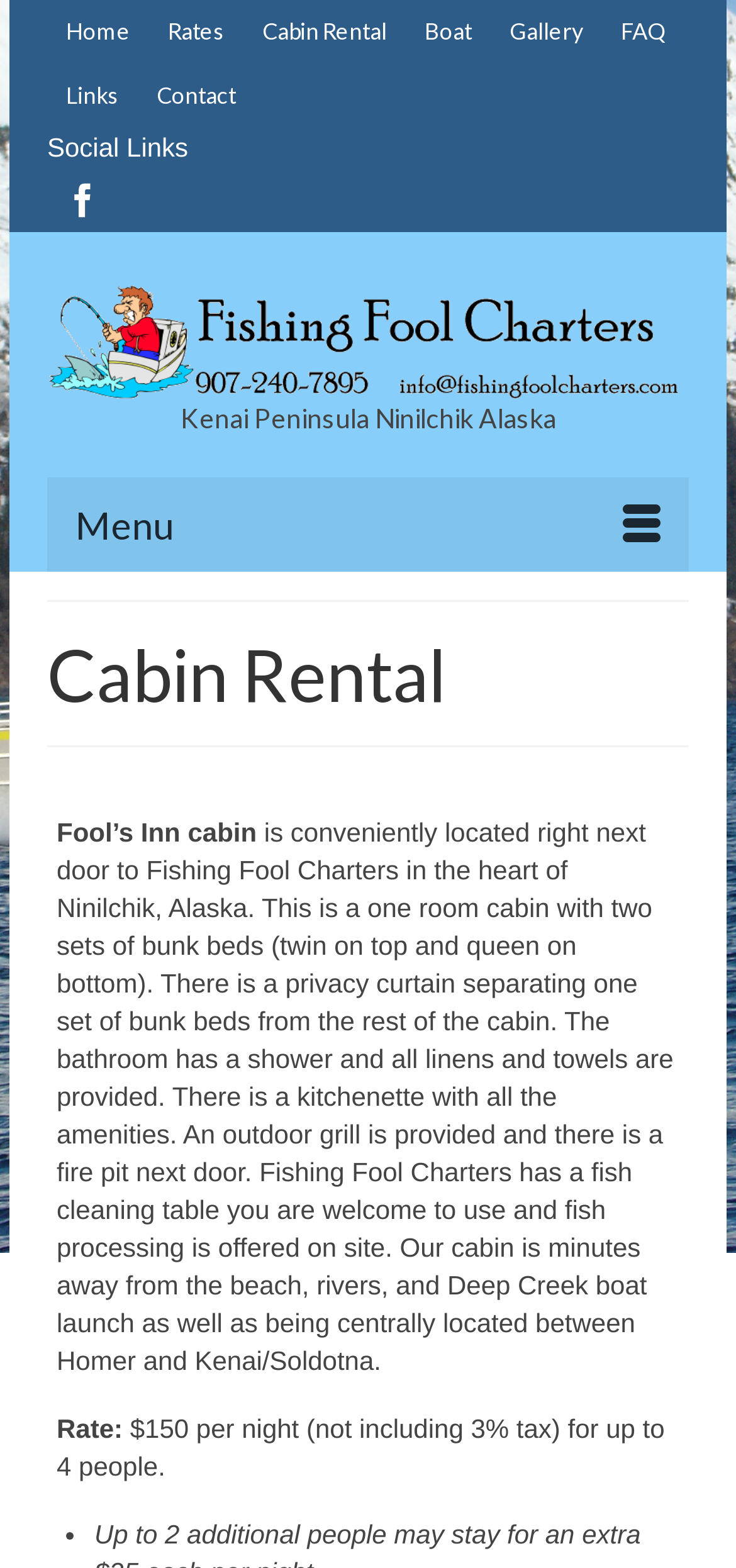Create a detailed description of the webpage's content and layout.

The webpage is about Cabin Rental – Fishing Fool Charters, with a top navigation menu consisting of 7 links: Home, Rates, Cabin Rental, Boat, Gallery, FAQ, and Links. Below the navigation menu, there is a link to Contact and a section labeled "Social Links" with a Facebook link.

The main content of the page is about the Fool’s Inn cabin, which is conveniently located in Ninilchik, Alaska. The cabin has a kitchenette, bathroom, and outdoor grill, and is minutes away from the beach, rivers, and Deep Creek boat launch. The page provides a detailed description of the cabin's amenities and features.

There is a heading "Cabin Rental" followed by a paragraph of text describing the cabin, its location, and its amenities. Below this, there is a section with the rate information, stating that the cabin costs $150 per night for up to 4 people, not including 3% tax. The rate information is preceded by a "Rate:" label.